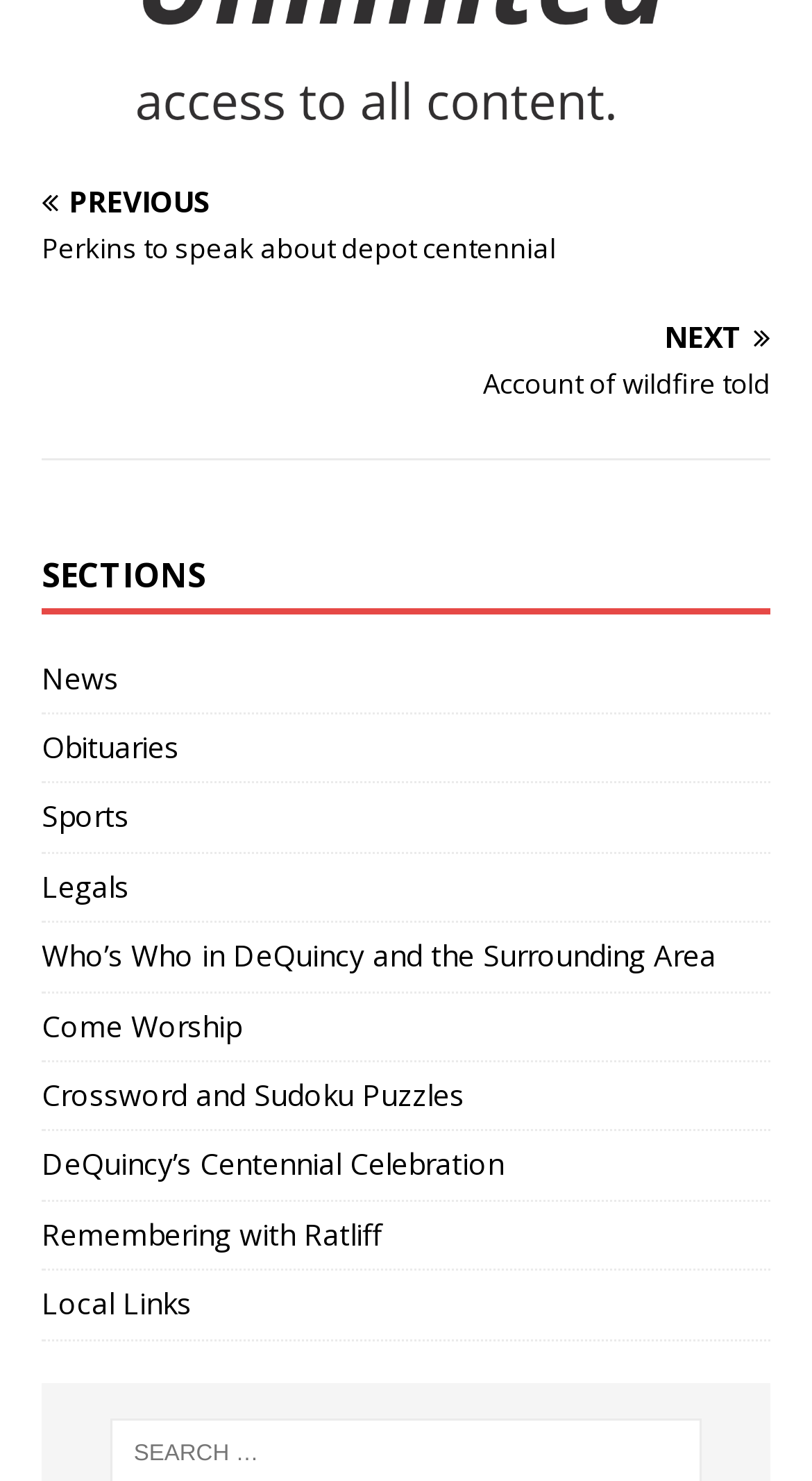From the element description NextAccount of wildfire told, predict the bounding box coordinates of the UI element. The coordinates must be specified in the format (top-left x, top-left y, bottom-right x, bottom-right y) and should be within the 0 to 1 range.

[0.051, 0.218, 0.949, 0.274]